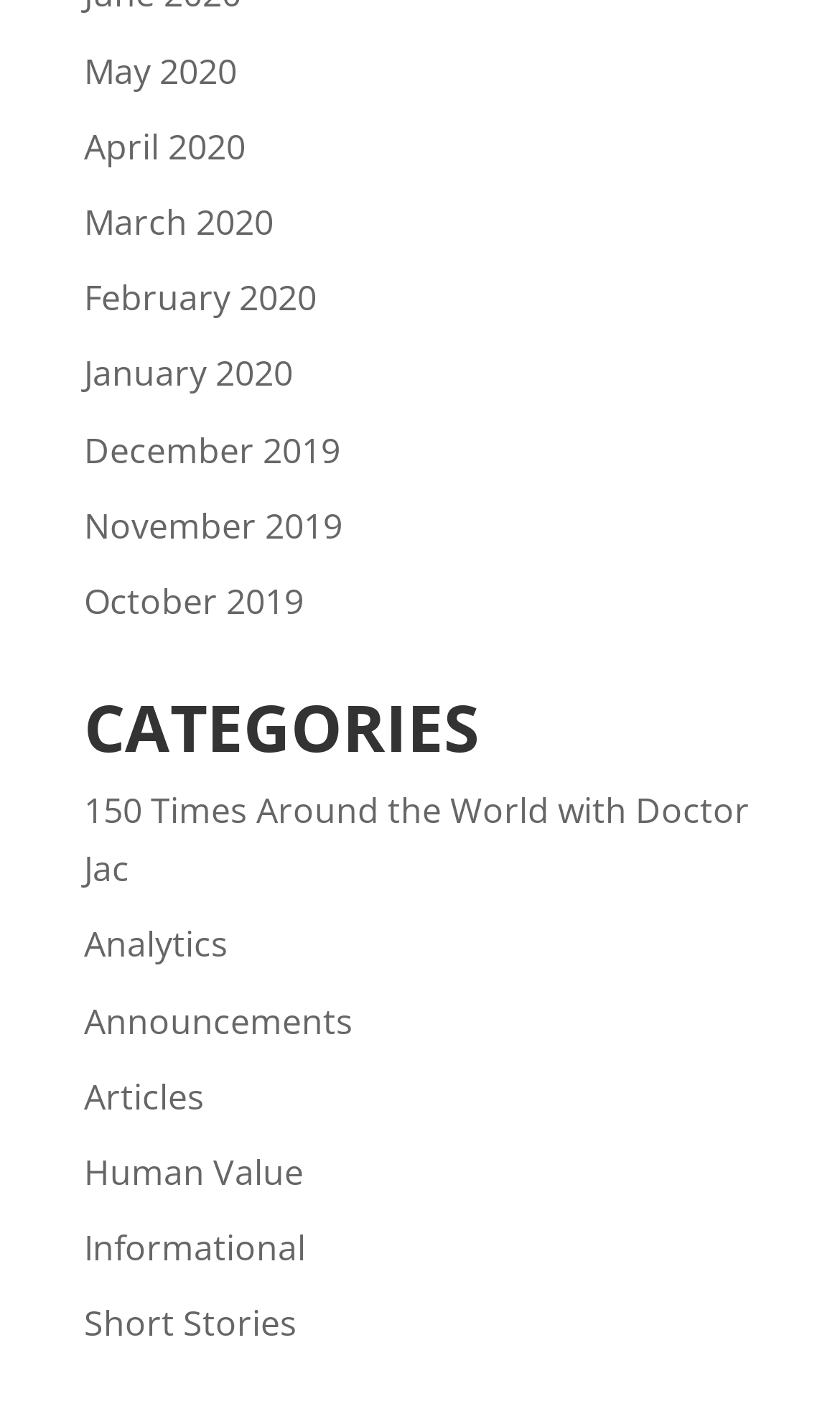Determine the bounding box coordinates of the element that should be clicked to execute the following command: "Check the Analytics page".

[0.1, 0.654, 0.272, 0.687]